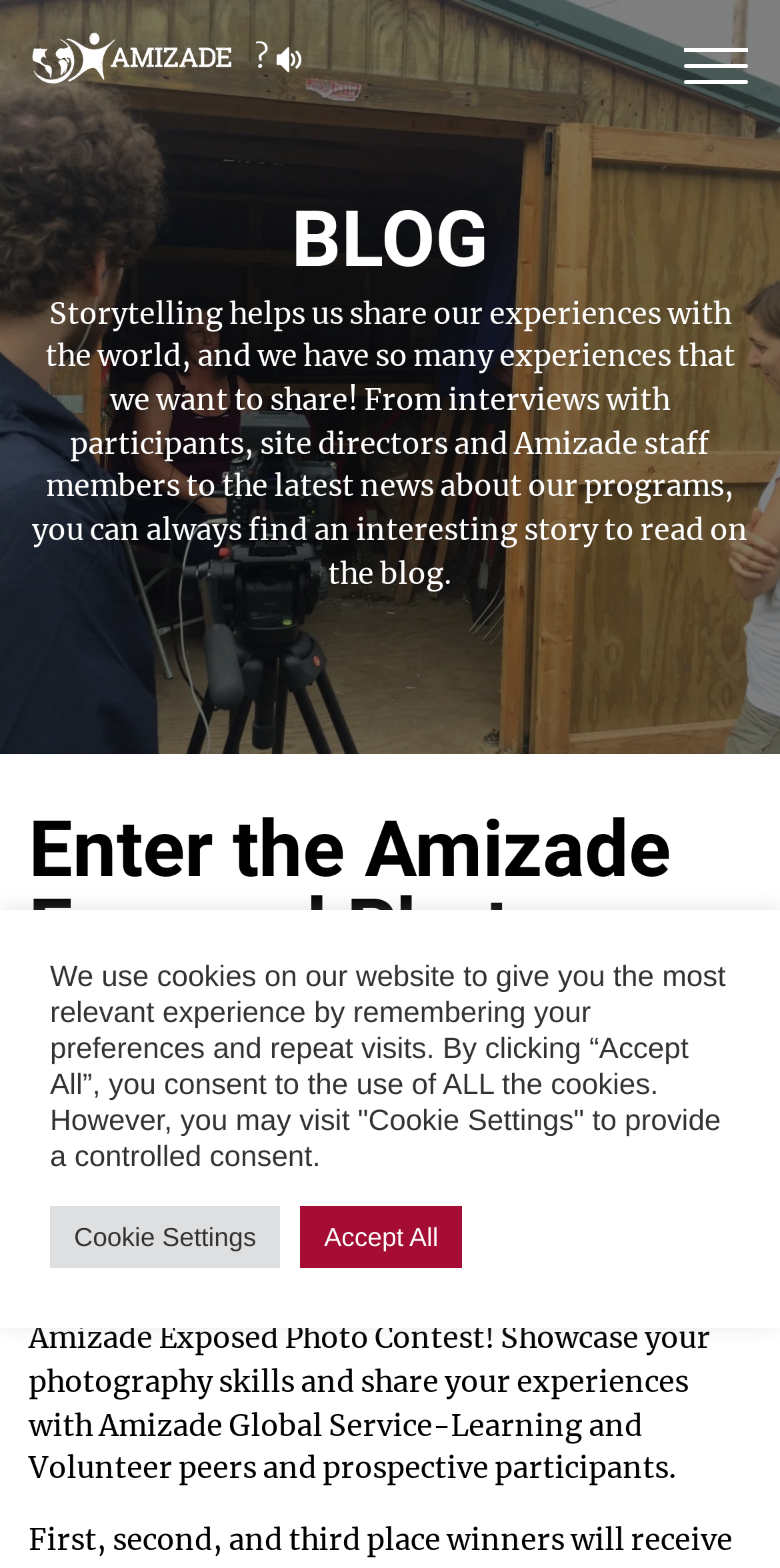Determine the bounding box coordinates for the clickable element required to fulfill the instruction: "Play an audio clip of how to pronounce Amizade". Provide the coordinates as four float numbers between 0 and 1, i.e., [left, top, right, bottom].

[0.308, 0.006, 0.382, 0.08]